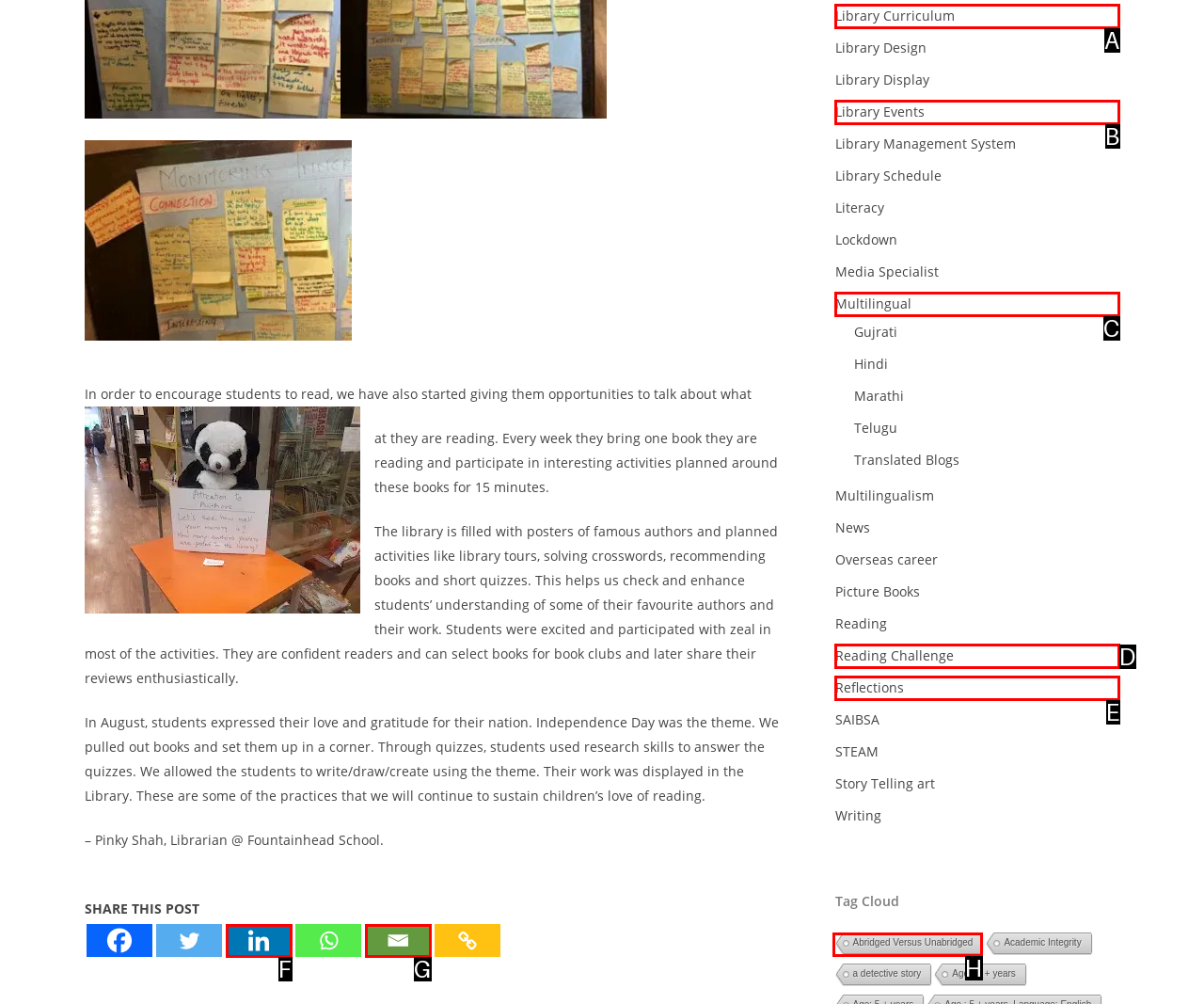Find the option that best fits the description: Library Curriculum. Answer with the letter of the option.

A